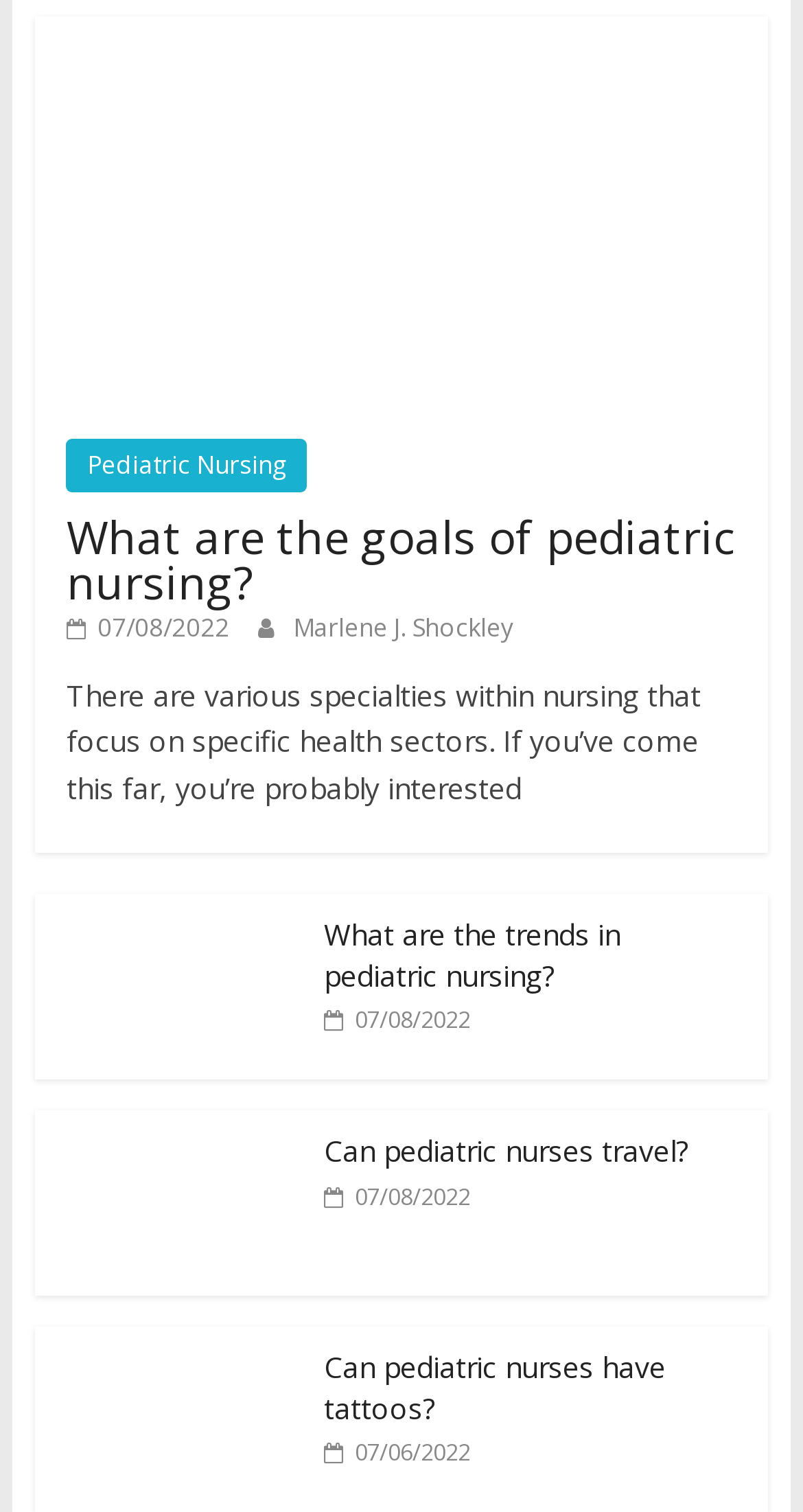Using the provided element description: "title="Can pediatric nurses travel?"", identify the bounding box coordinates. The coordinates should be four floats between 0 and 1 in the order [left, top, right, bottom].

[0.044, 0.736, 0.377, 0.762]